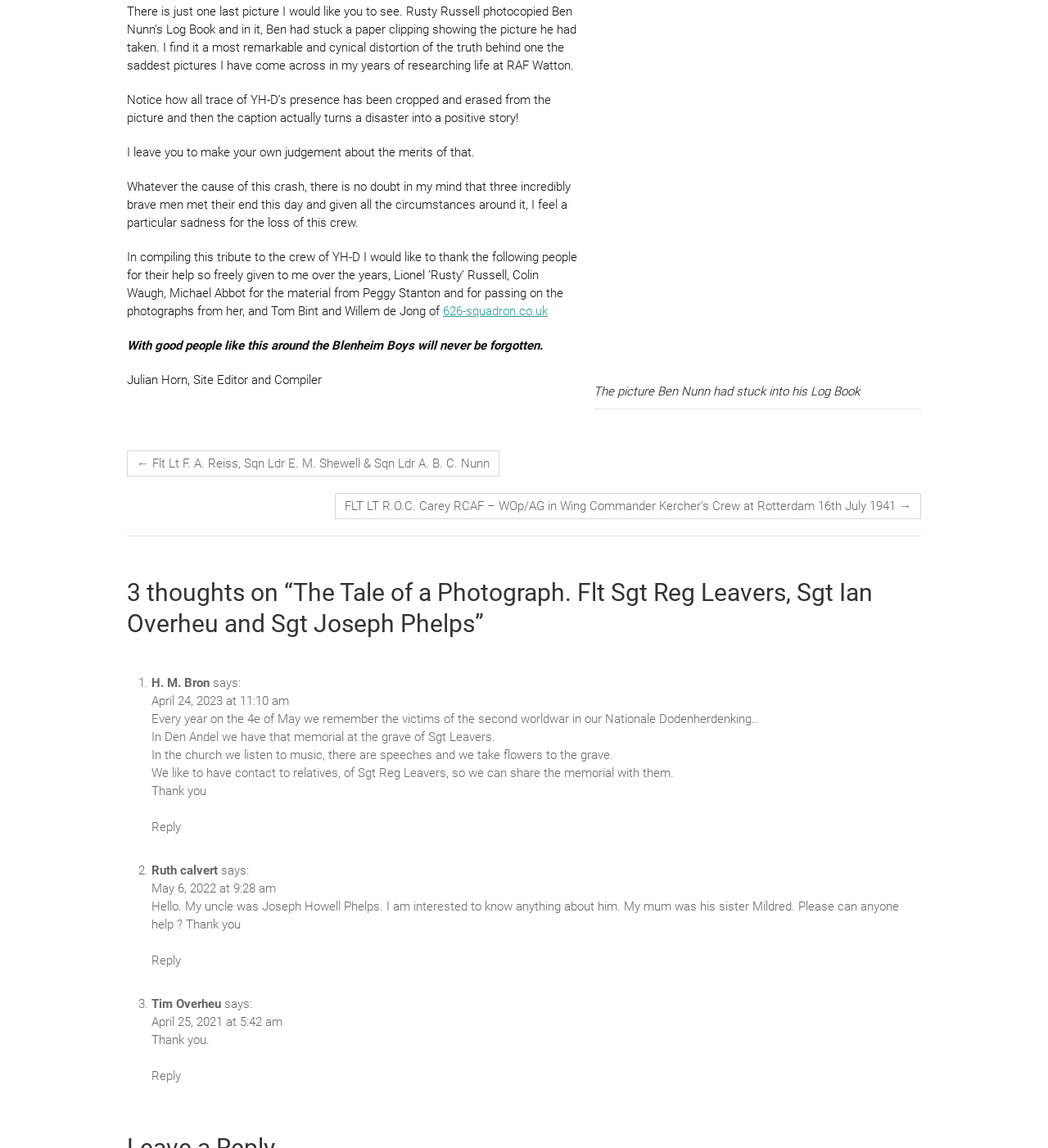Please identify the bounding box coordinates of the clickable element to fulfill the following instruction: "View the picture Ben Nunn had stuck into his Log Book". The coordinates should be four float numbers between 0 and 1, i.e., [left, top, right, bottom].

[0.566, 0.002, 0.879, 0.326]